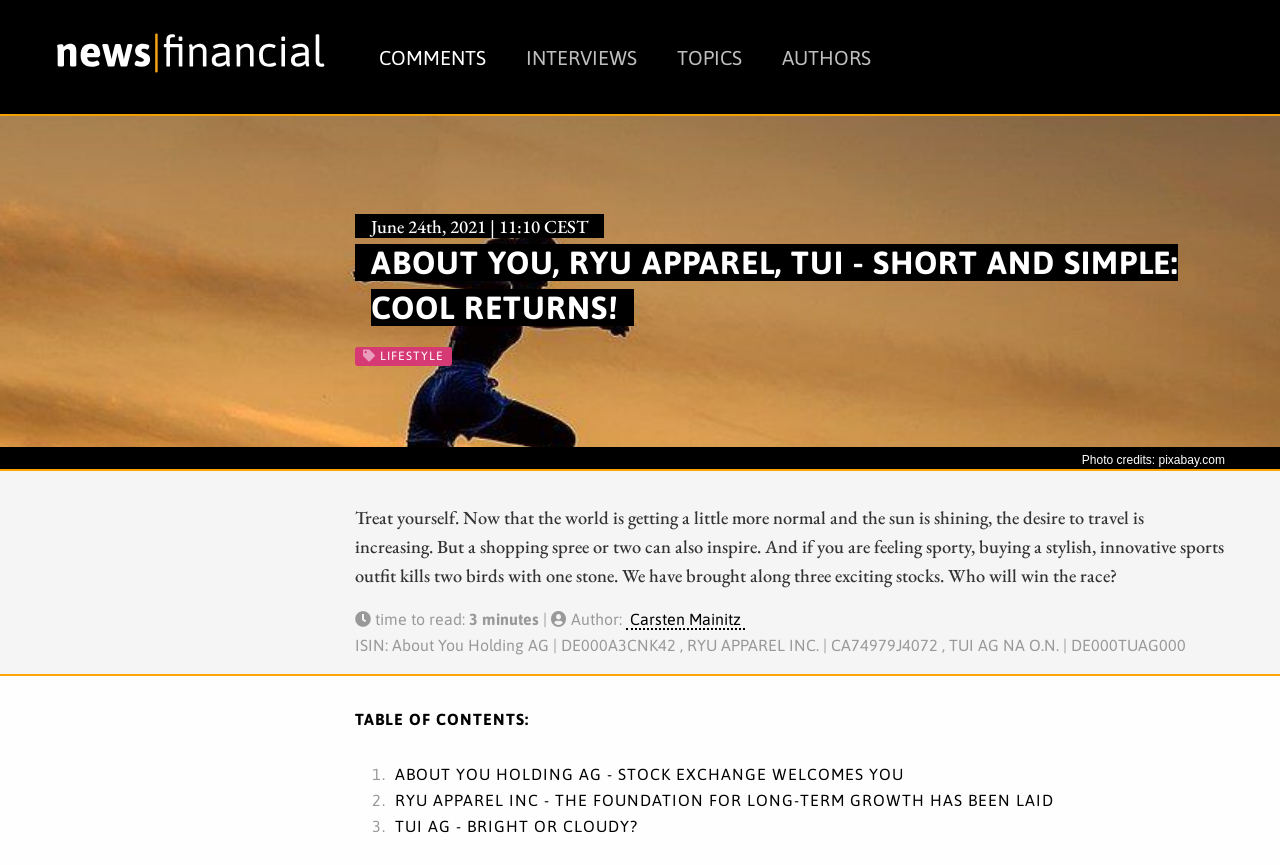Identify the bounding box coordinates of the clickable region required to complete the instruction: "View the table of contents". The coordinates should be given as four float numbers within the range of 0 and 1, i.e., [left, top, right, bottom].

[0.277, 0.819, 0.957, 0.844]